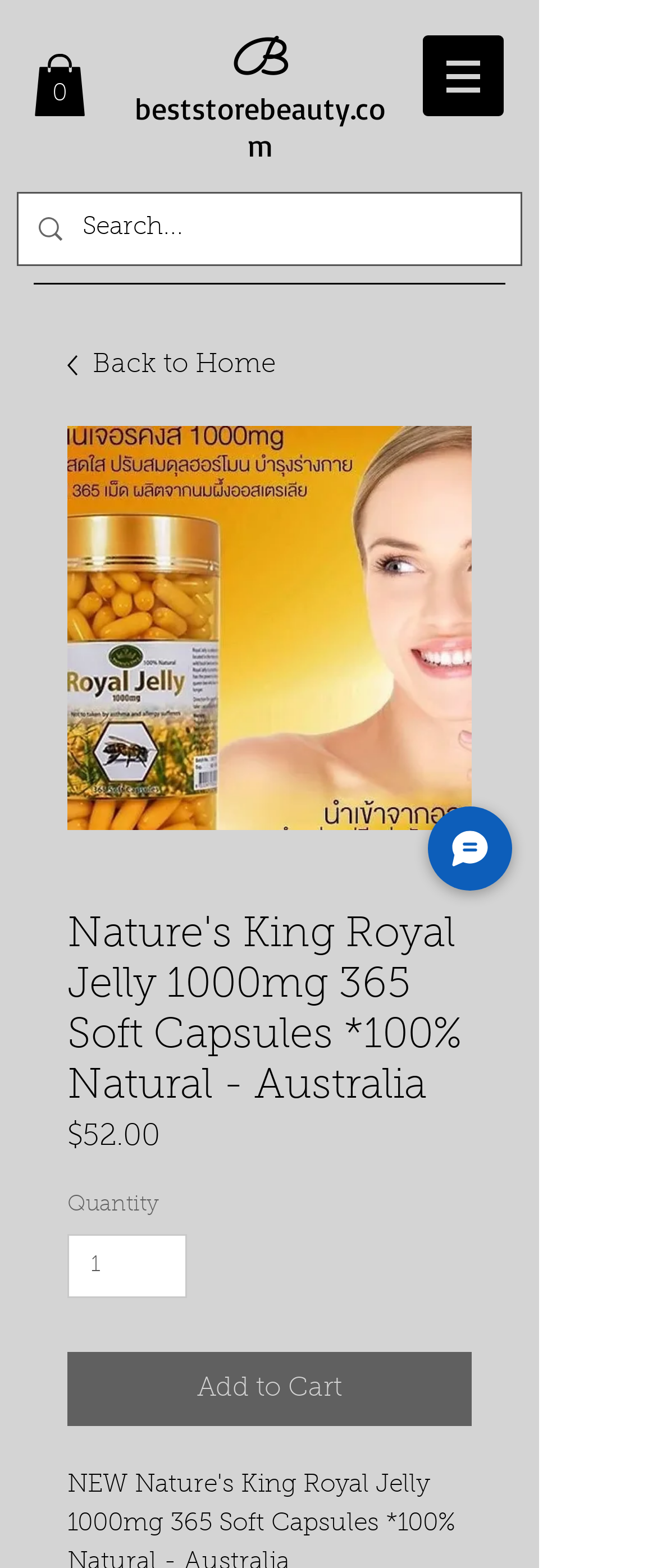Please determine the bounding box of the UI element that matches this description: aria-label="Search..." name="q" placeholder="Search...". The coordinates should be given as (top-left x, top-left y, bottom-right x, bottom-right y), with all values between 0 and 1.

[0.126, 0.124, 0.695, 0.169]